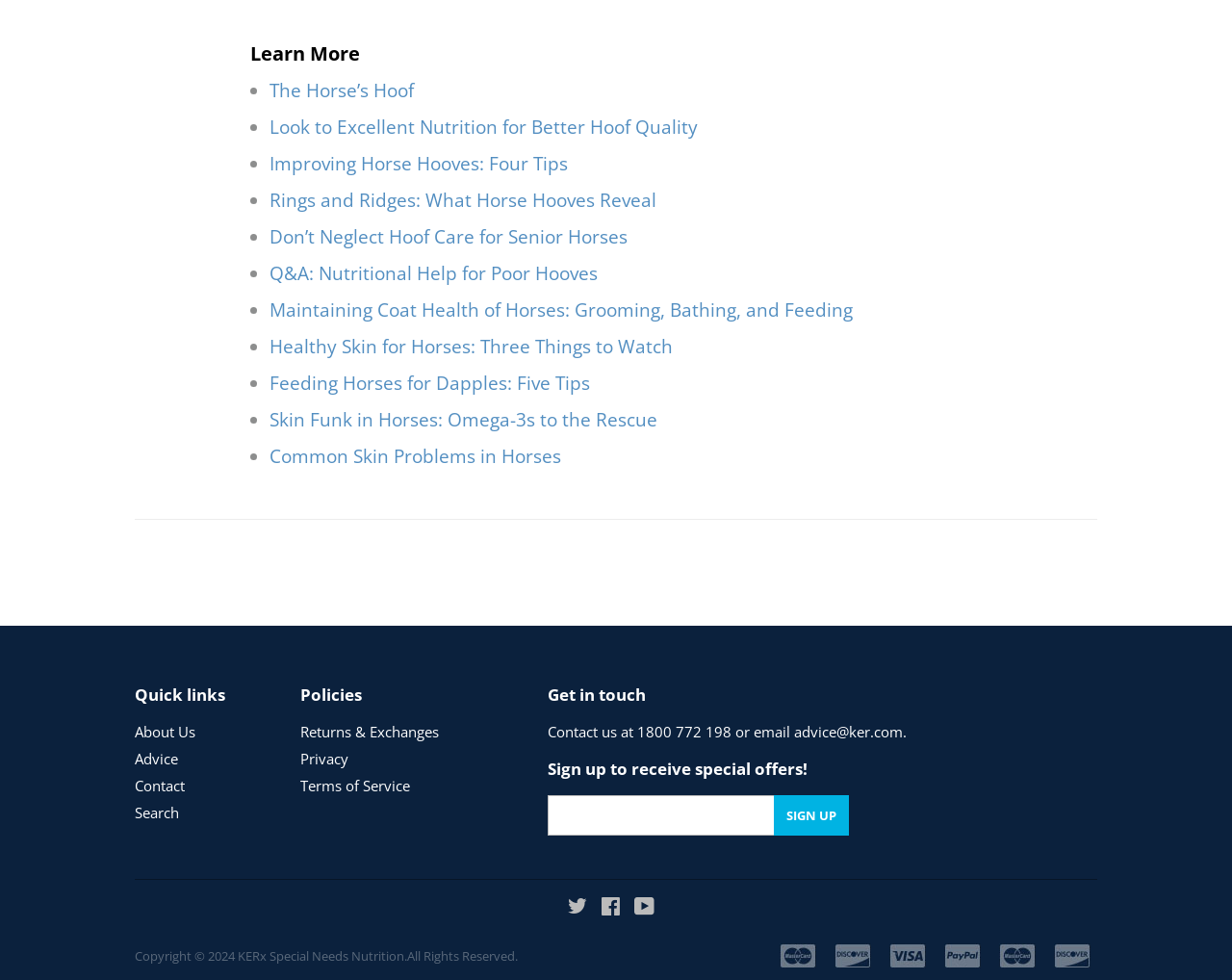Using the provided element description "YouTube", determine the bounding box coordinates of the UI element.

[0.515, 0.917, 0.531, 0.936]